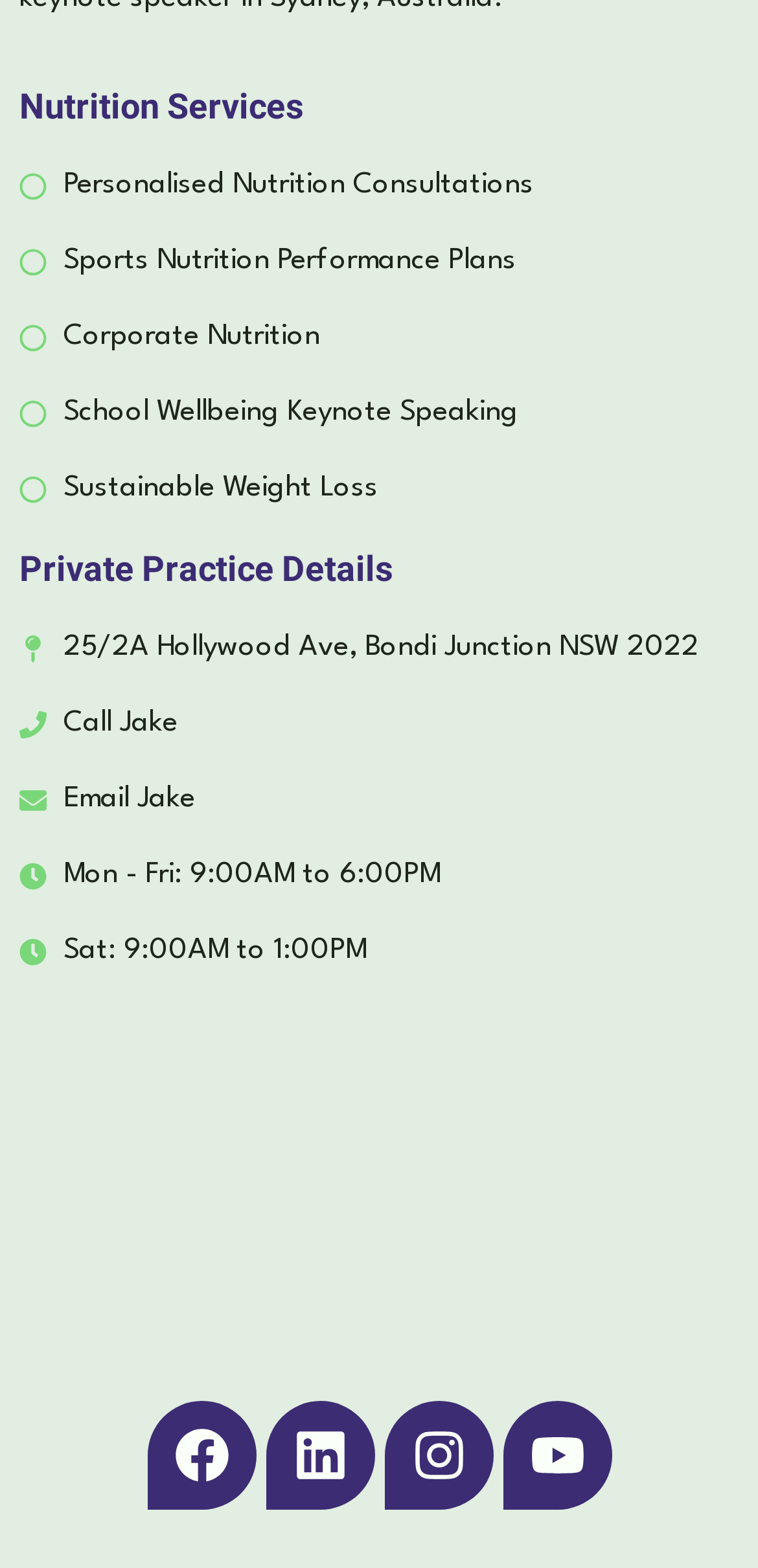Determine the bounding box coordinates of the region to click in order to accomplish the following instruction: "Learn more about Nutrition Longevity With Jake Biggs". Provide the coordinates as four float numbers between 0 and 1, specifically [left, top, right, bottom].

[0.115, 0.647, 0.885, 0.843]